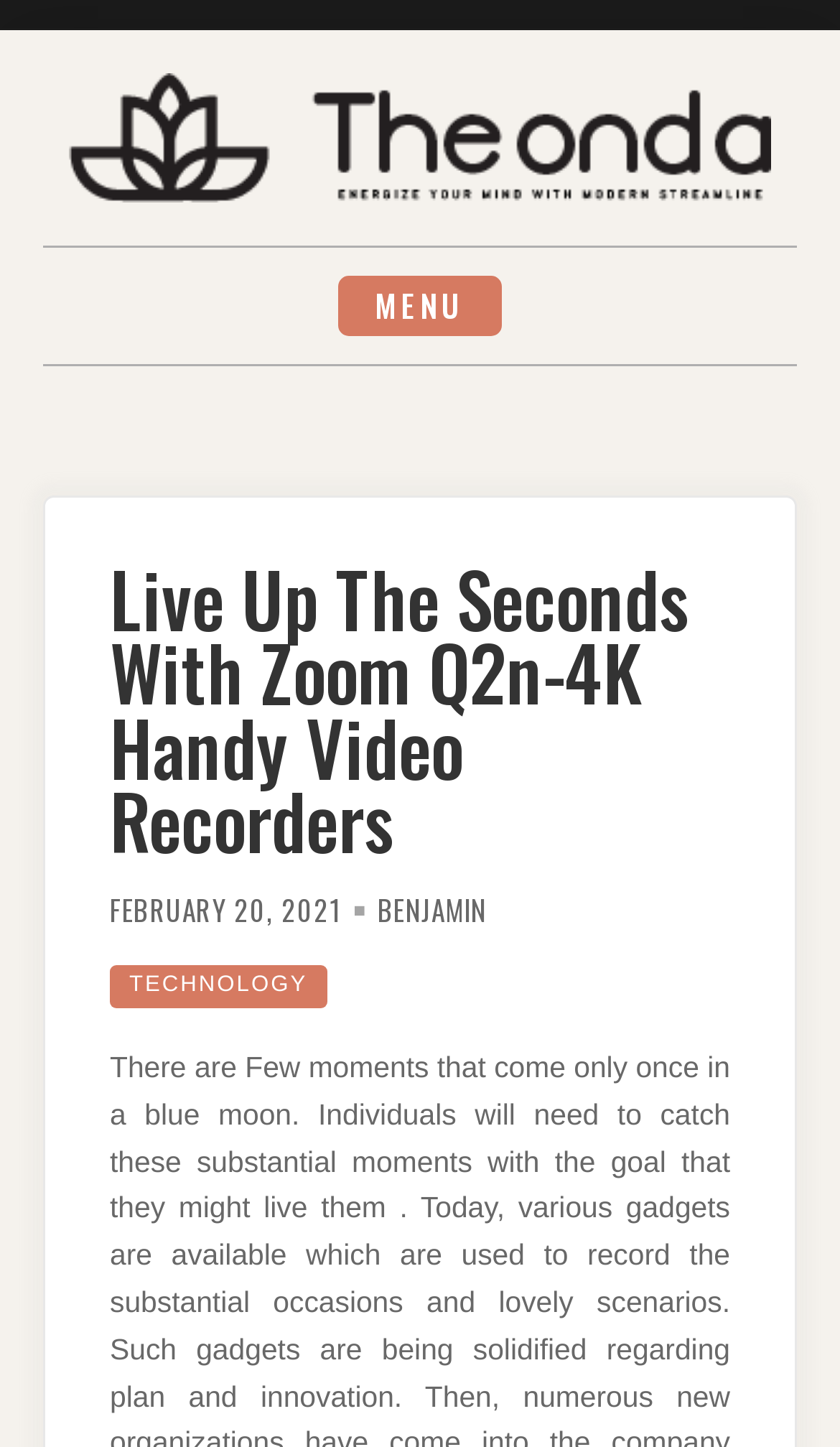Using a single word or phrase, answer the following question: 
Who is the author of the article?

BENJAMIN